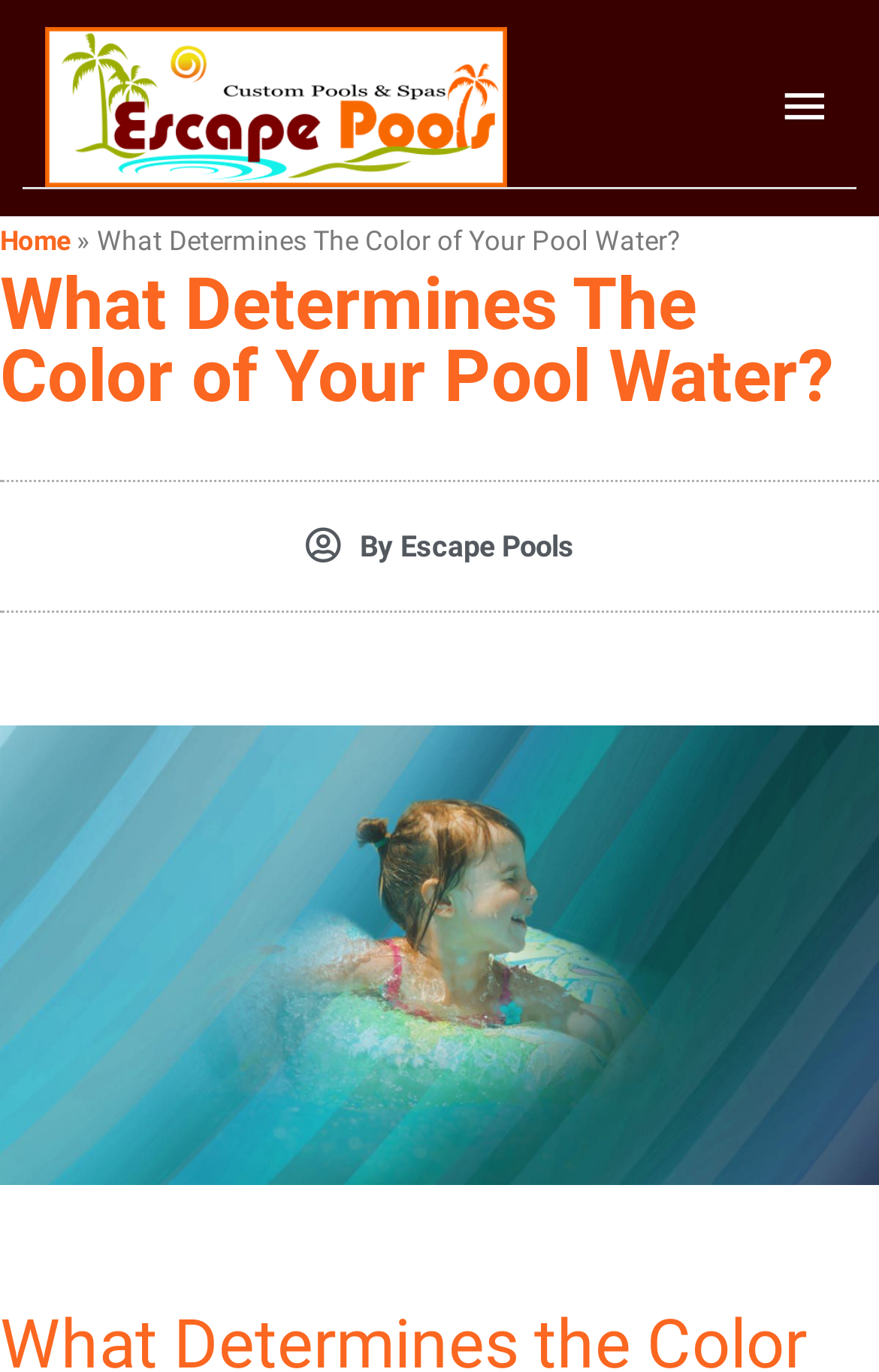Please answer the following question using a single word or phrase: 
What is the topic of the main image on the webpage?

Pool Water